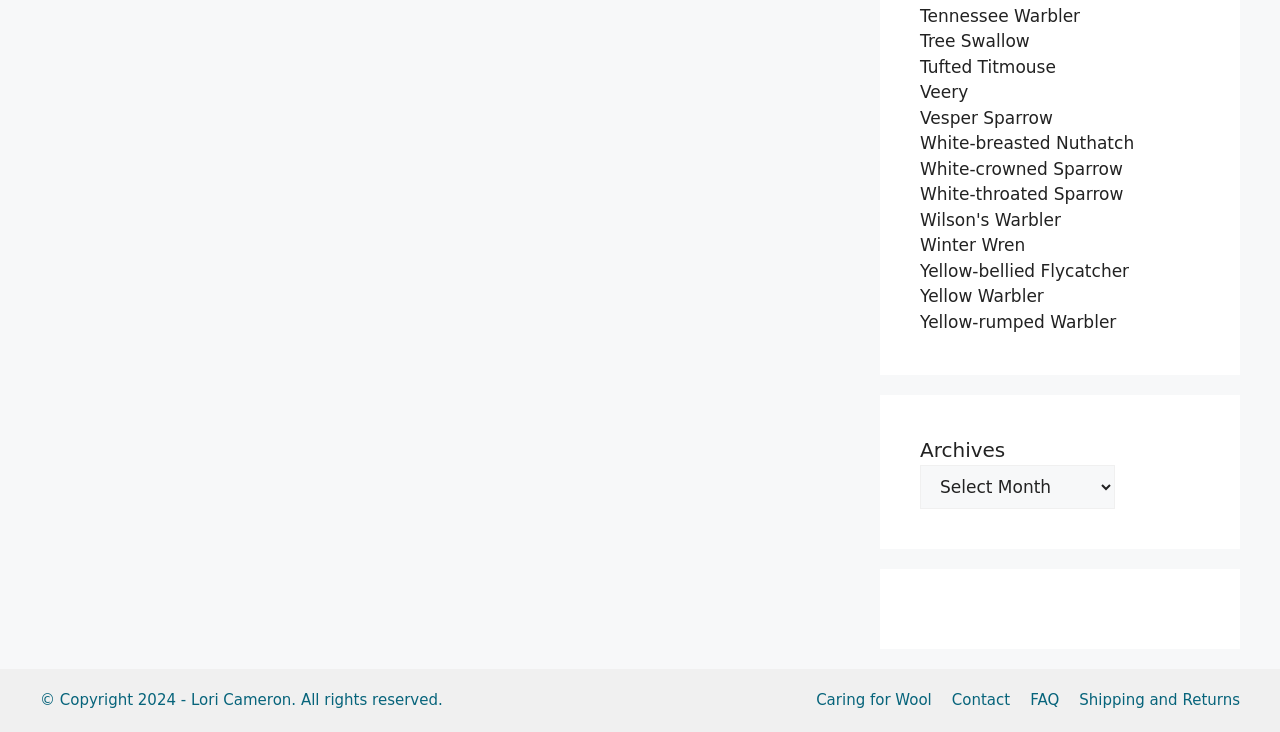What is the copyright year mentioned on this webpage?
Use the image to give a comprehensive and detailed response to the question.

The StaticText element at the bottom of the webpage mentions '© Copyright 2024 - Lori Cameron. All rights reserved.', which indicates that the copyright year is 2024.